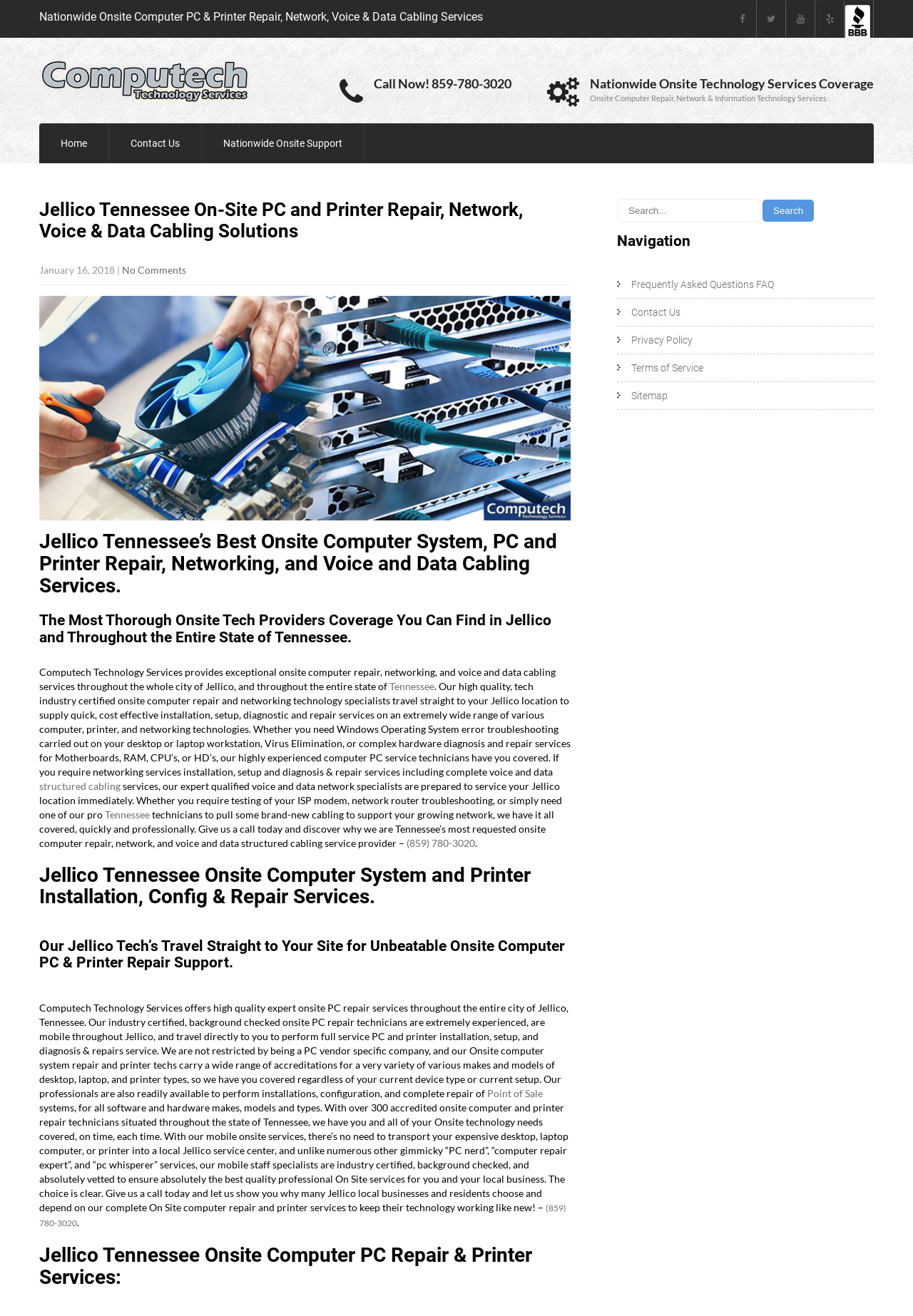Give a full account of the webpage's elements and their arrangement.

This webpage is about Computech Technology Services, a company that provides onsite computer PC and printer repair, network, and voice and data cabling services in Jellico, Tennessee. 

At the top of the page, there is a header section with a company name, "Jellico Tennessee On-Site PC and Printer Repair, Network, Voice & Data Cabling Solutions", and a few social media links. Below the header, there is a large heading that reads "Nationwide Onsite Computer PC & Printer Repair, Network, Voice & Data Cabling Services". 

On the top-right side of the page, there is a call-to-action section with a phone number, "Call Now! 859-780-3020", and a brief description of the company's services. 

The main content of the page is divided into several sections. The first section describes the company's onsite technology services coverage, including computer repair, network, and information technology services. 

The second section has a heading that reads "Jellico Tennessee’s Best Onsite Computer System, PC and Printer Repair, Networking, and Voice and Data Cabling Services." This section provides more detailed information about the company's services, including onsite computer repair, networking, and voice and data cabling services. 

The third section has a heading that reads "Jellico Tennessee Onsite Computer System and Printer Installation, Config & Repair Services." This section describes the company's onsite PC repair services, including installation, configuration, and repair of PC and printer systems. 

The page also has a search box and a navigation menu on the right side, with links to frequently asked questions, contact us, privacy policy, terms of service, and sitemap.